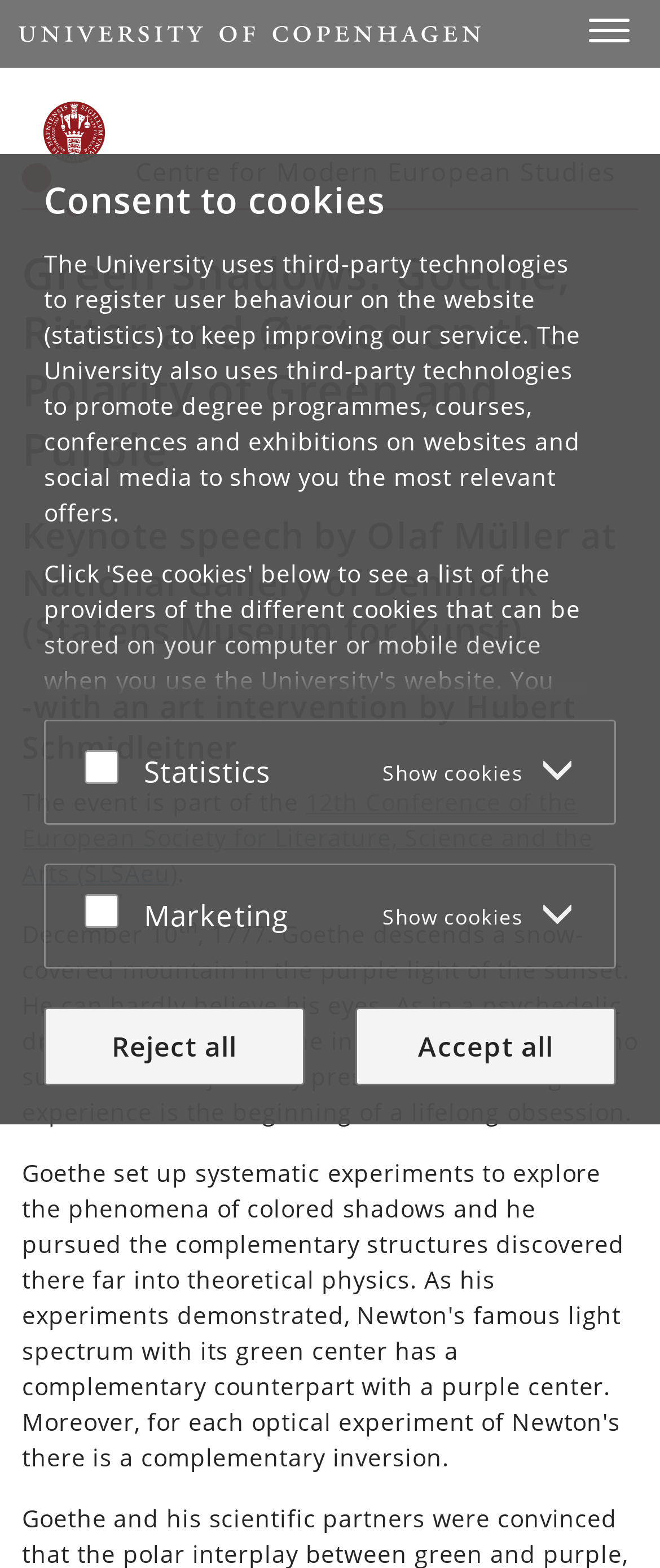What is the event part of?
From the screenshot, supply a one-word or short-phrase answer.

12th Conference of the European Society for Literature, Science and the Arts